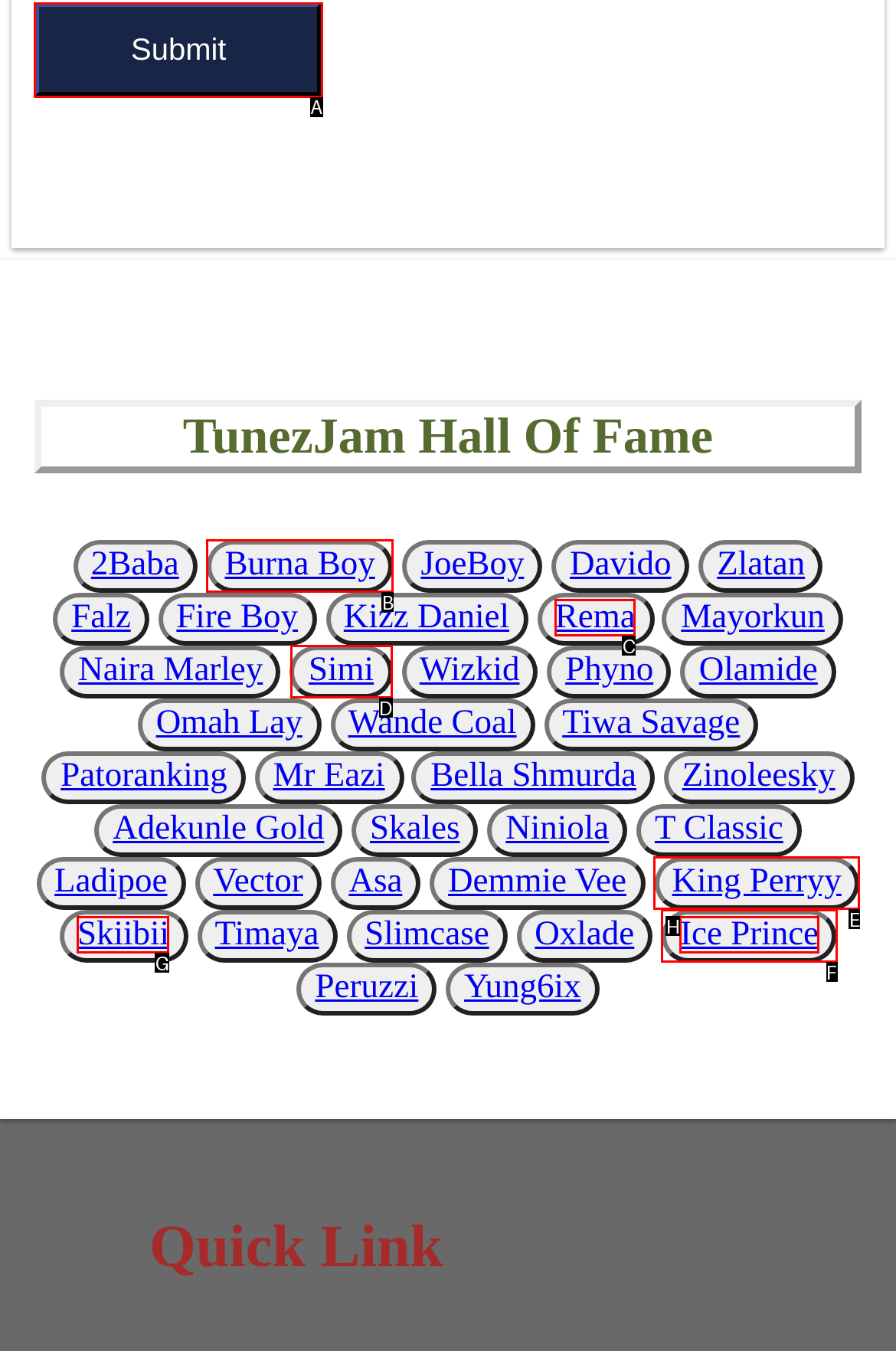Identify the letter of the option that should be selected to accomplish the following task: Submit. Provide the letter directly.

A